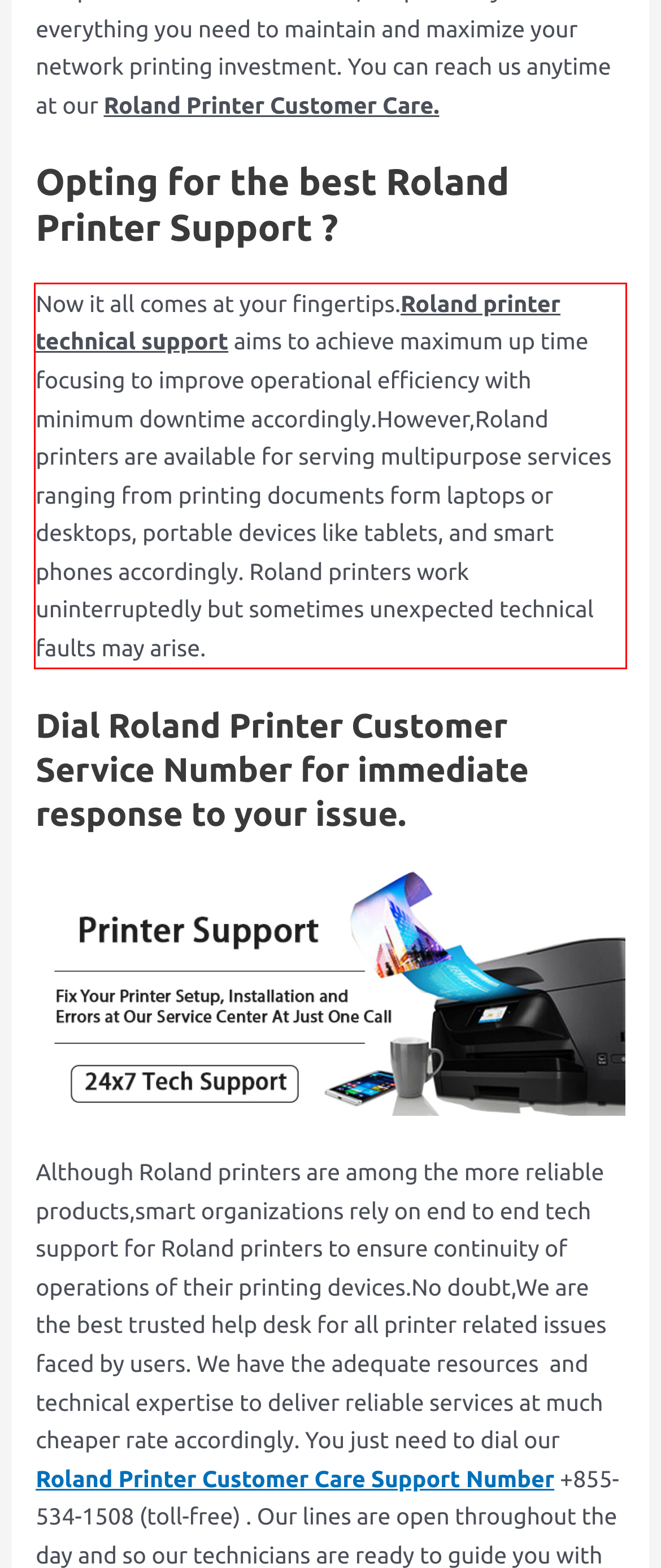From the given screenshot of a webpage, identify the red bounding box and extract the text content within it.

Now it all comes at your fingertips.Roland printer technical support aims to achieve maximum up time focusing to improve operational efficiency with minimum downtime accordingly.However,Roland printers are available for serving multipurpose services ranging from printing documents form laptops or desktops, portable devices like tablets, and smart phones accordingly. Roland printers work uninterruptedly but sometimes unexpected technical faults may arise.